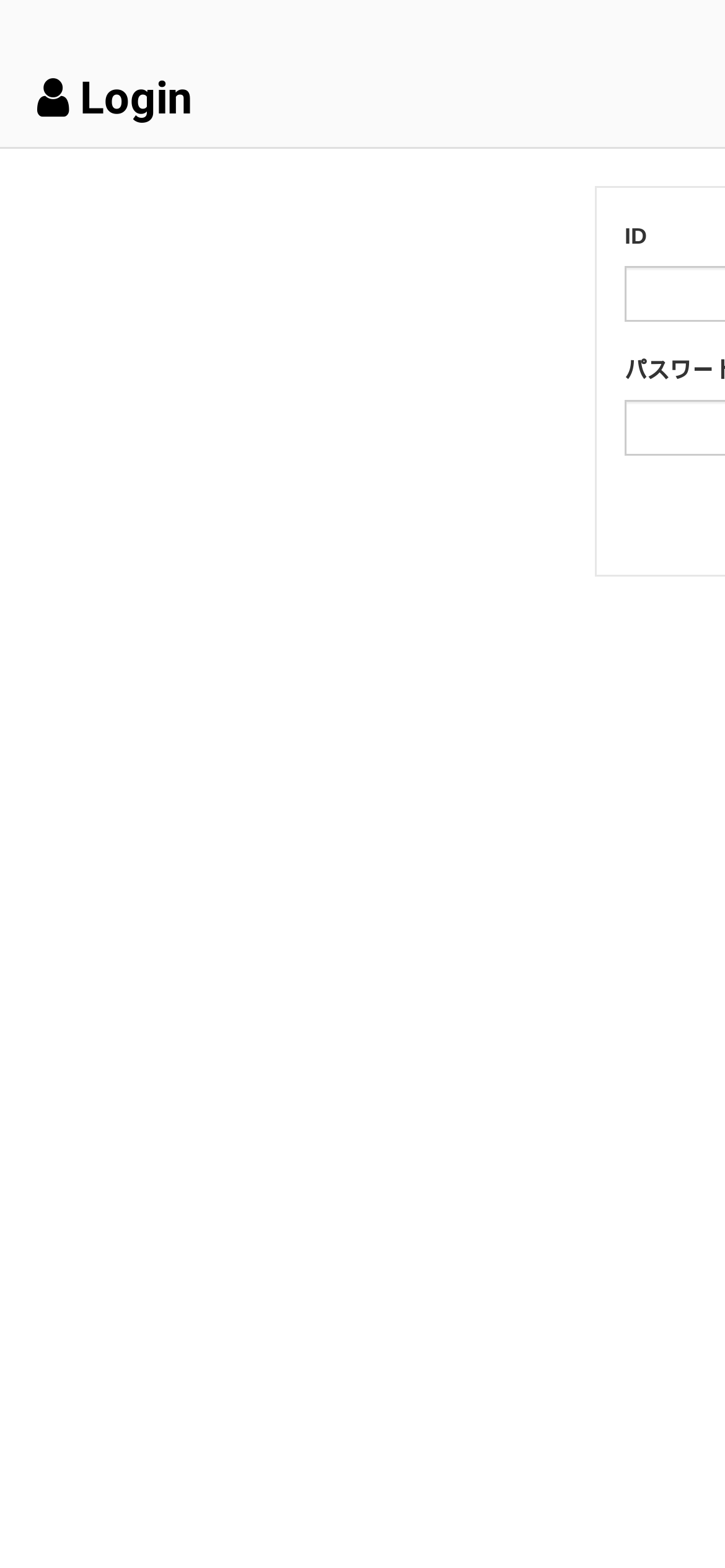What is the principal heading displayed on the webpage?

ログイン > Mentor